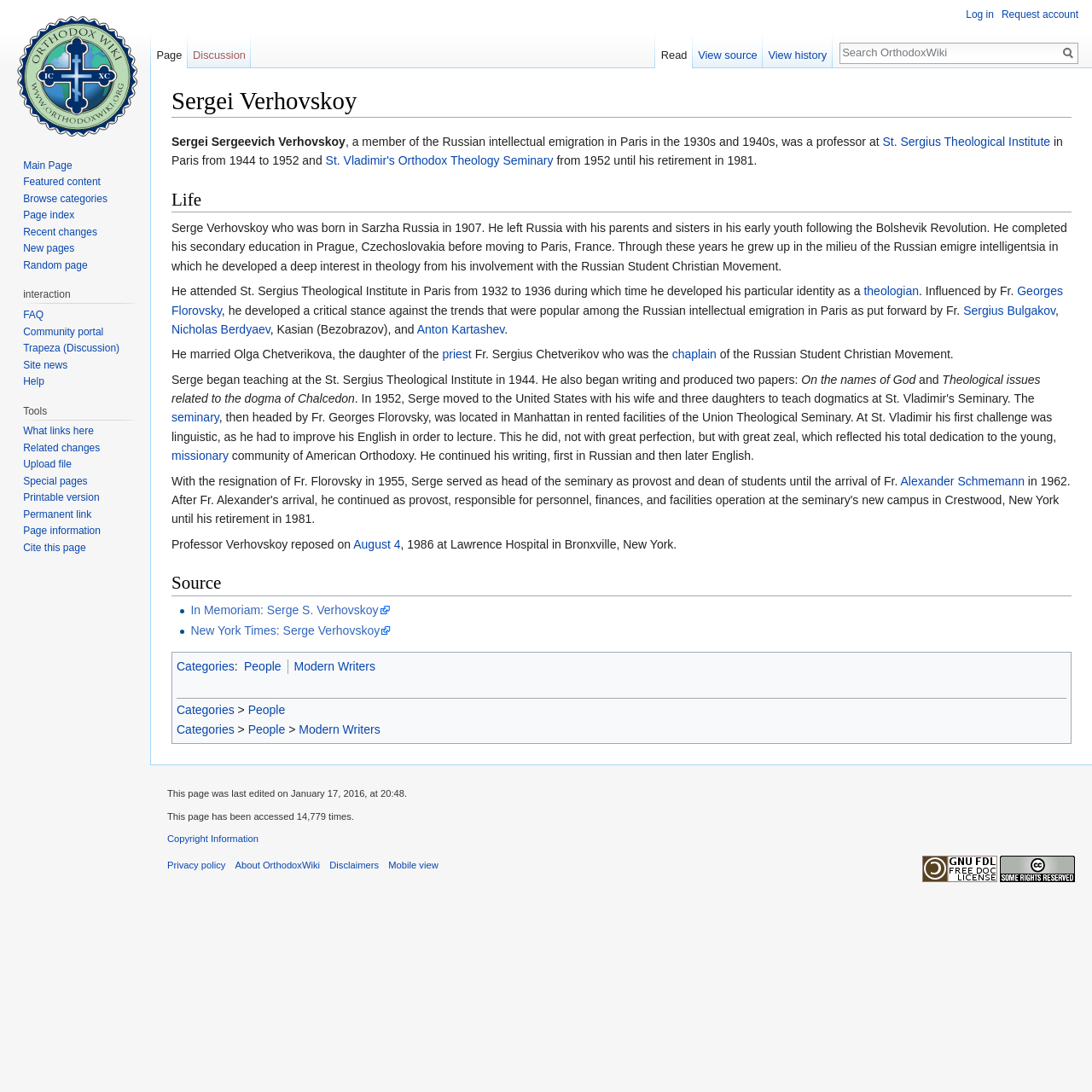Answer the question using only one word or a concise phrase: What is the name of the seminary where Sergei Verhovskoy taught?

St. Vladimir's Orthodox Theology Seminary